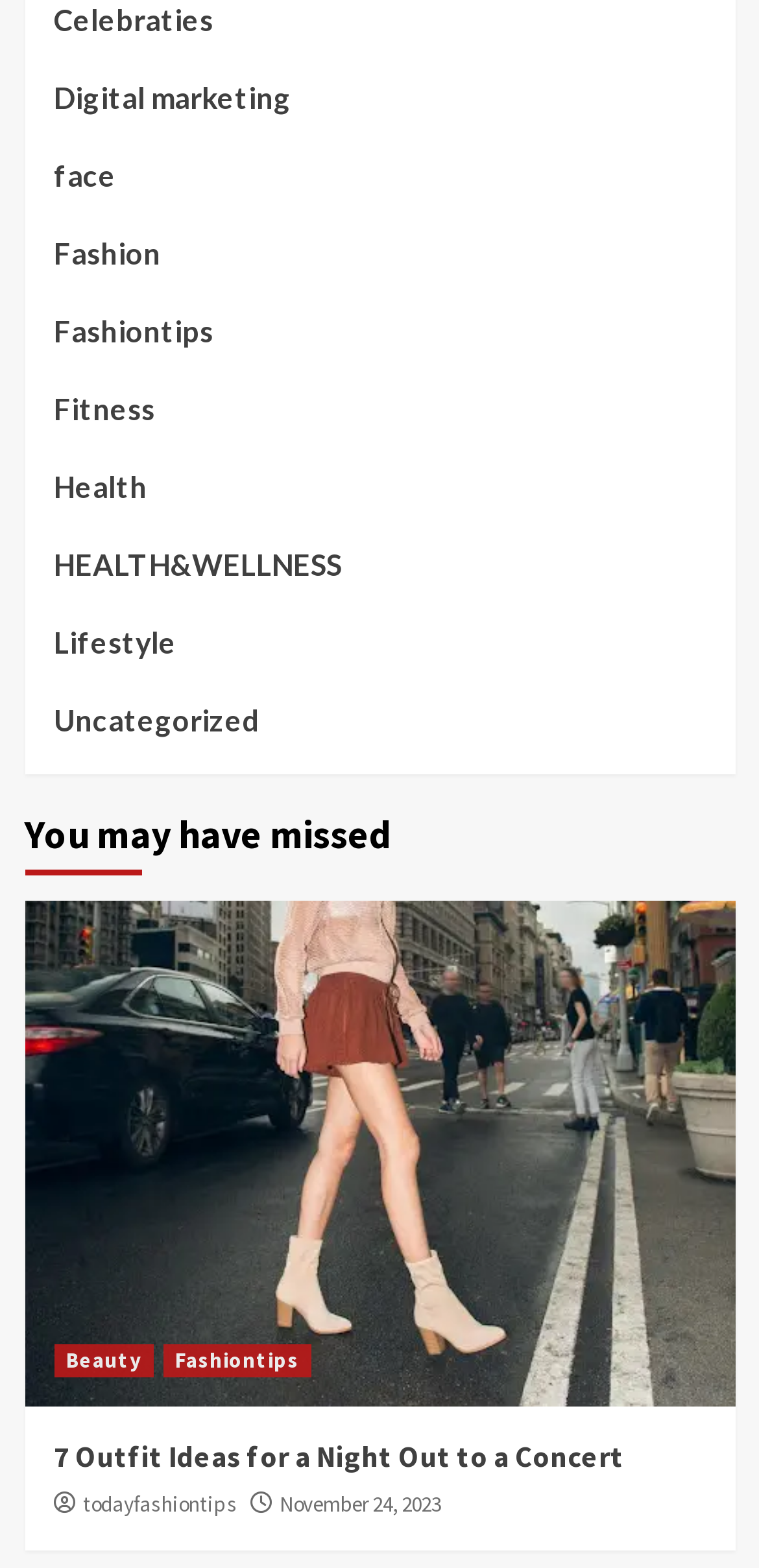Please find the bounding box coordinates of the clickable region needed to complete the following instruction: "Click on Digital marketing". The bounding box coordinates must consist of four float numbers between 0 and 1, i.e., [left, top, right, bottom].

[0.071, 0.047, 0.383, 0.096]